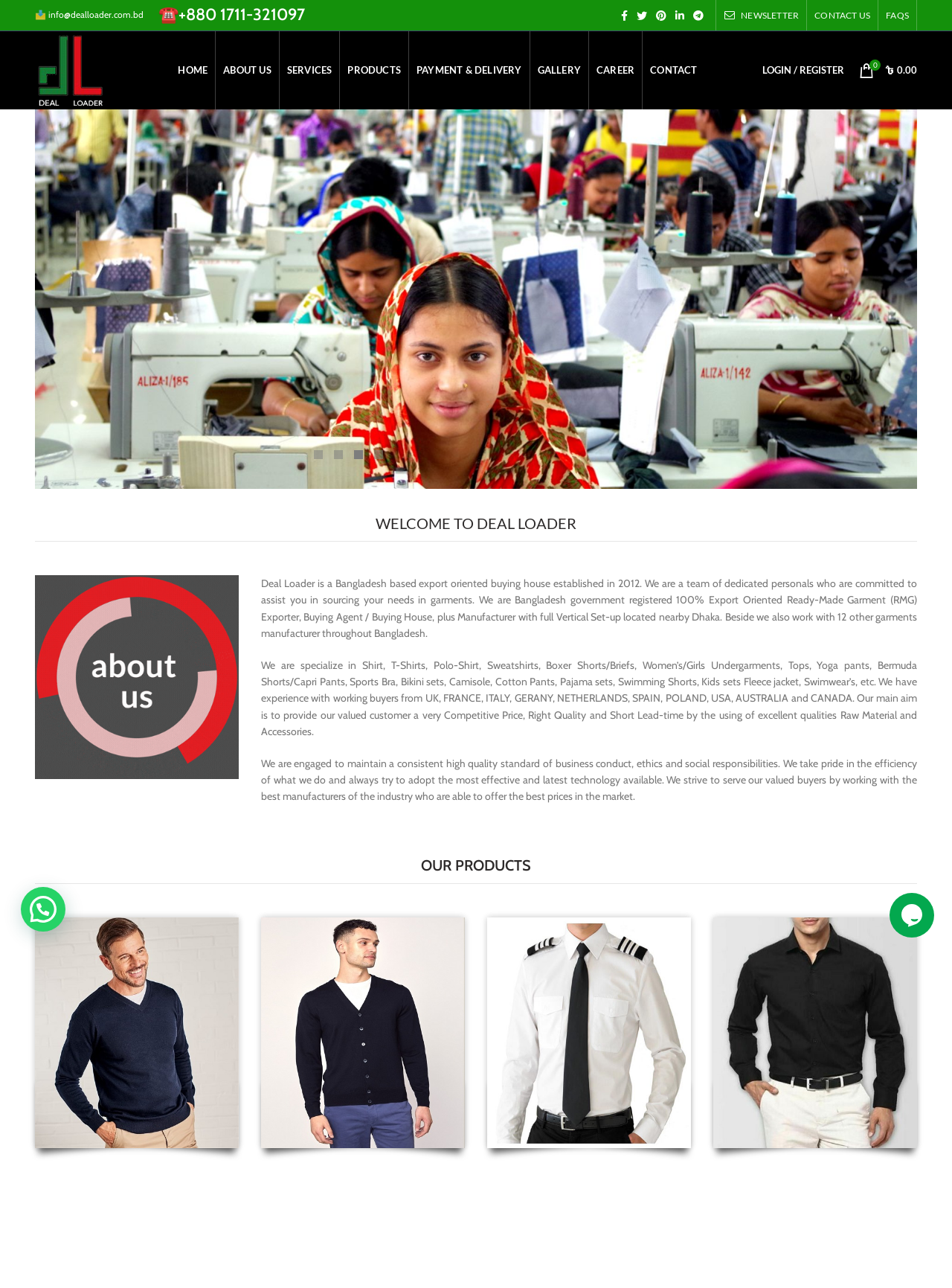What is the purpose of the company?
Please provide a comprehensive answer based on the details in the screenshot.

The purpose of the company is to provide competitive price, right quality, and short lead-time to their valued customers, as mentioned in the text 'Our main aim is to provide our valued customer a very Competitive Price, Right Quality and Short Lead-time by the using of excellent qualities Raw Material and Accessories.'